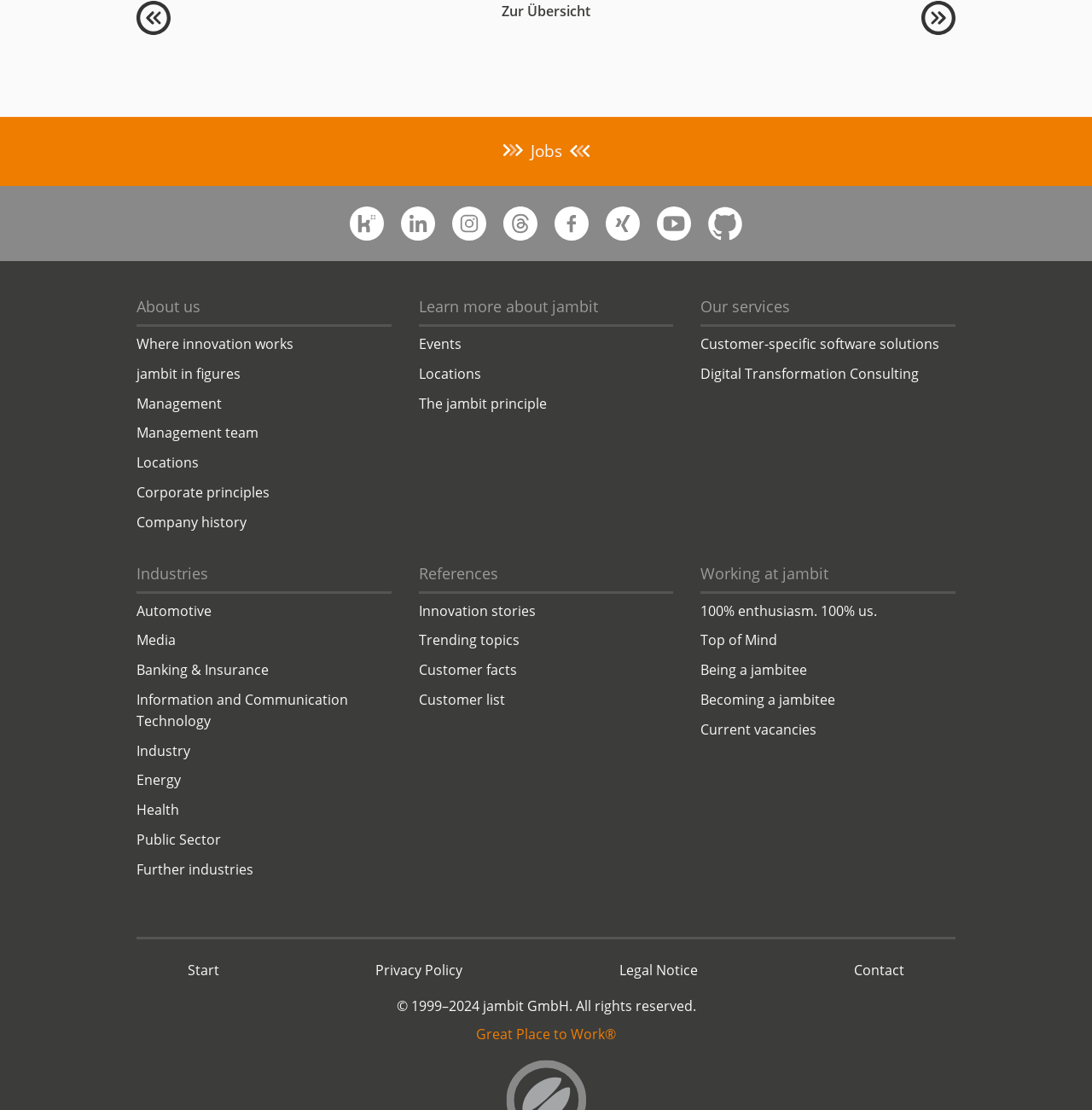Point out the bounding box coordinates of the section to click in order to follow this instruction: "Go to contact page".

[0.782, 0.864, 0.828, 0.885]